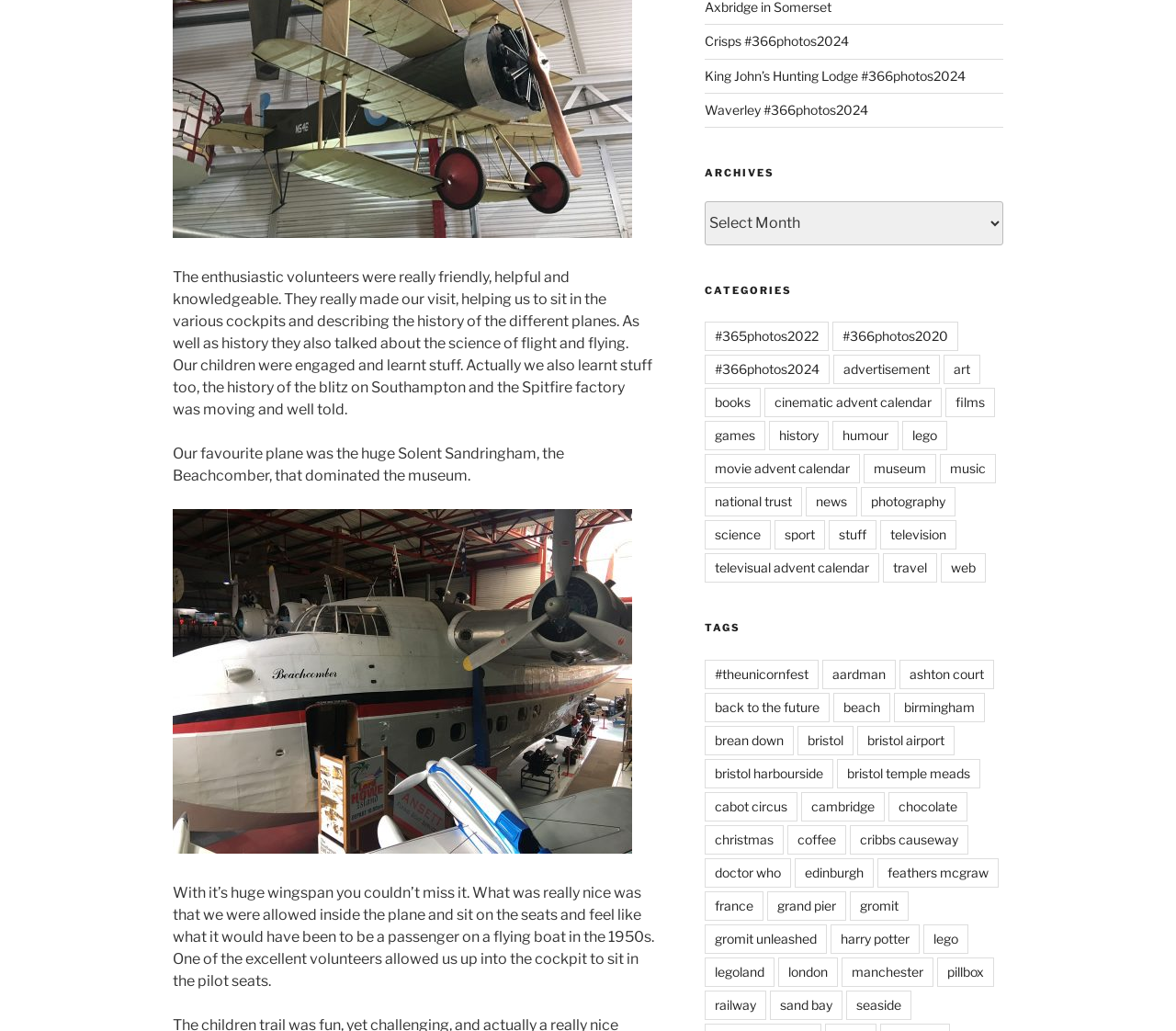Identify the bounding box coordinates of the region that should be clicked to execute the following instruction: "Click on the link to learn more about the Short Sandringham".

[0.147, 0.815, 0.538, 0.832]